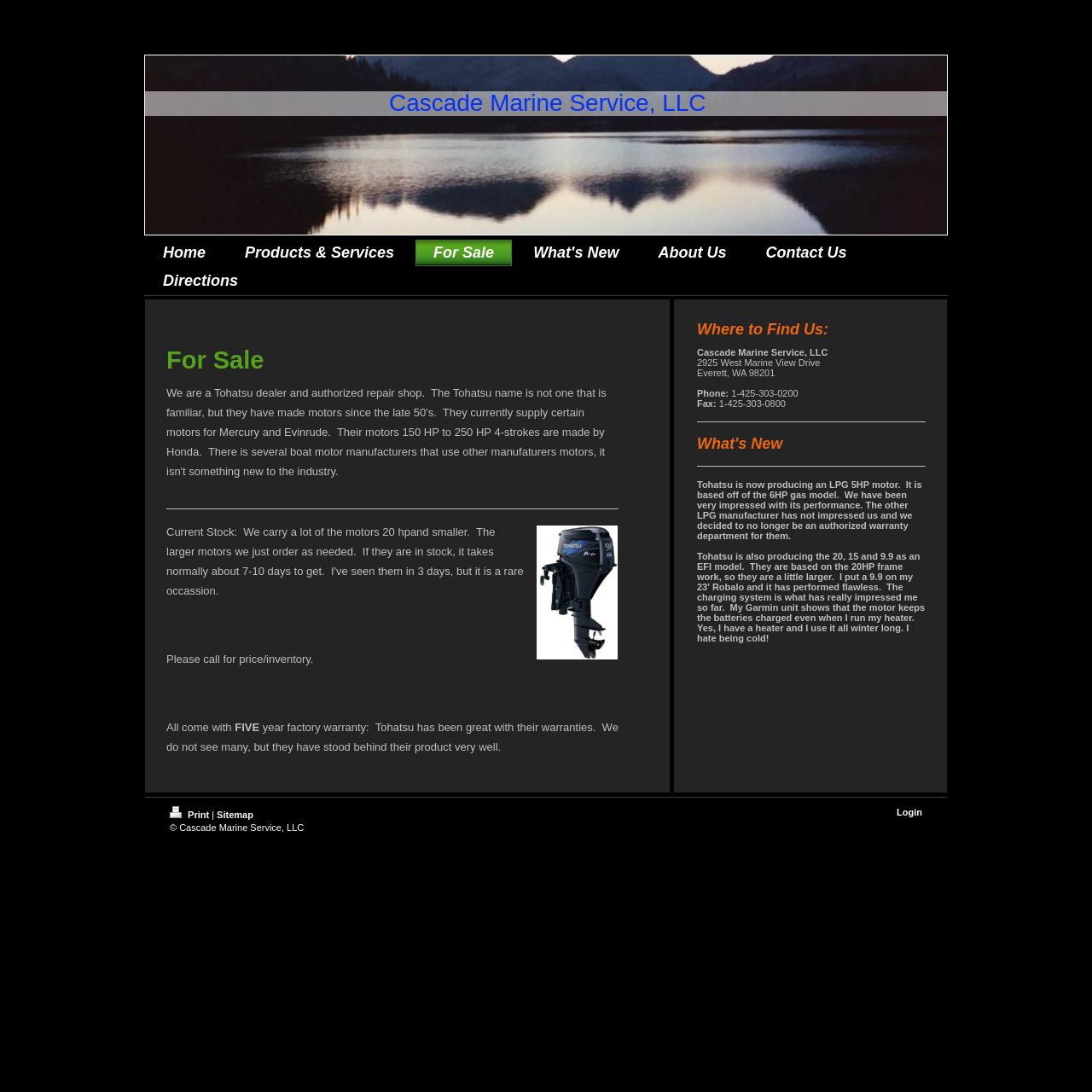Determine the bounding box of the UI component based on this description: "Terms Of Use". The bounding box coordinates should be four float values between 0 and 1, i.e., [left, top, right, bottom].

None